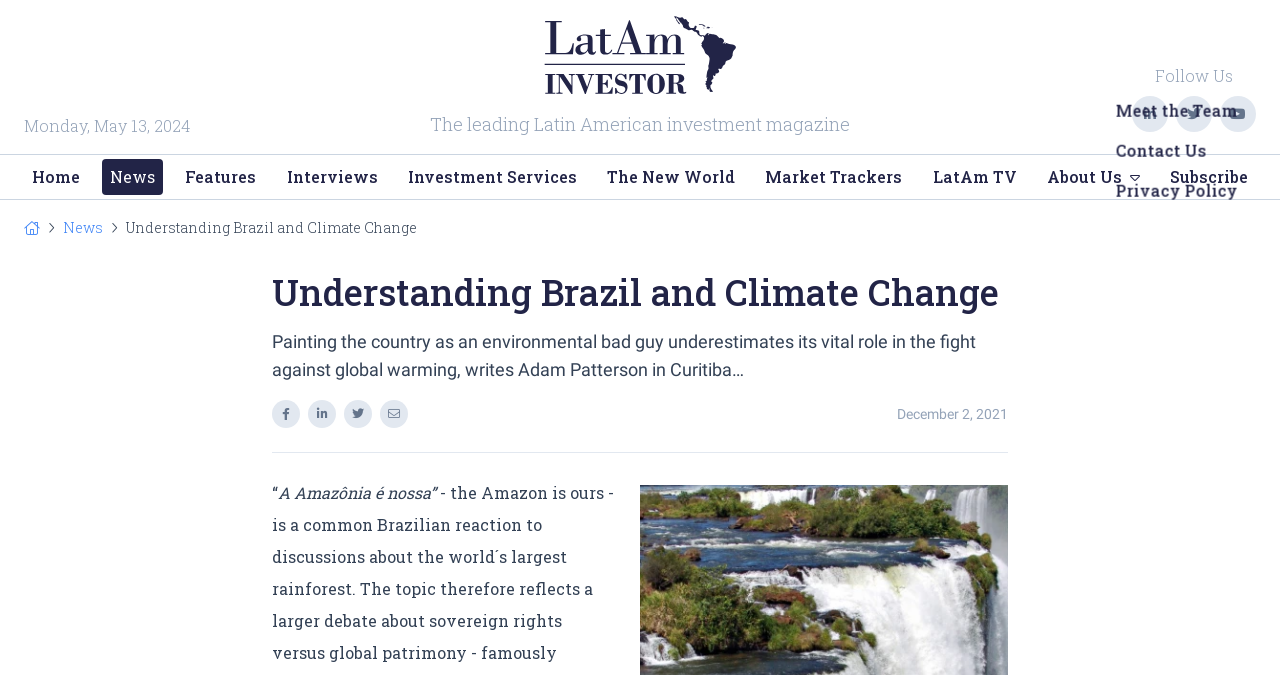Given the content of the image, can you provide a detailed answer to the question?
What is the date of the article?

I found the date of the article by looking at the time element within the article section, which has a static text 'December 2, 2021'.